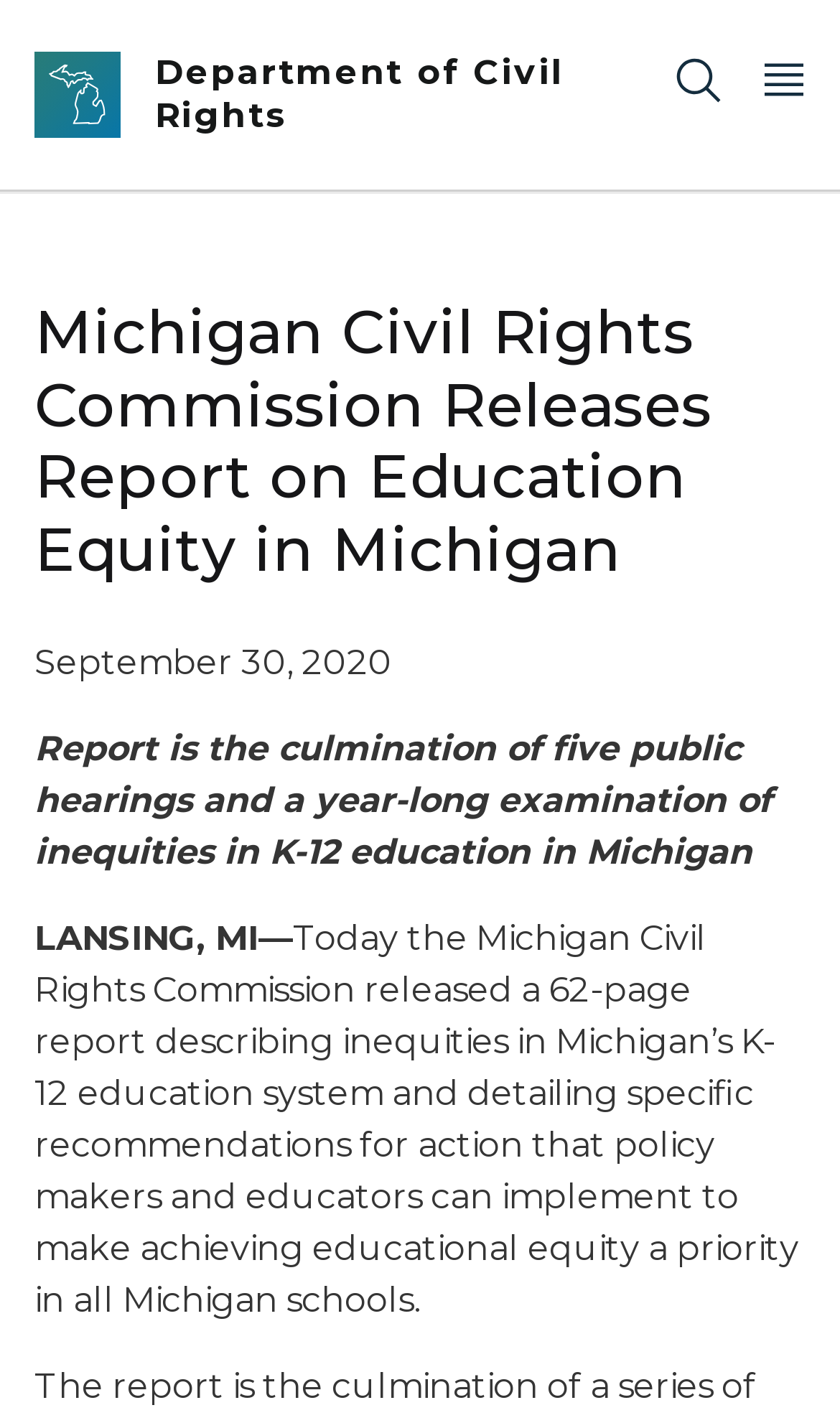What is the location mentioned in the report?
Using the image provided, answer with just one word or phrase.

LANSING, MI